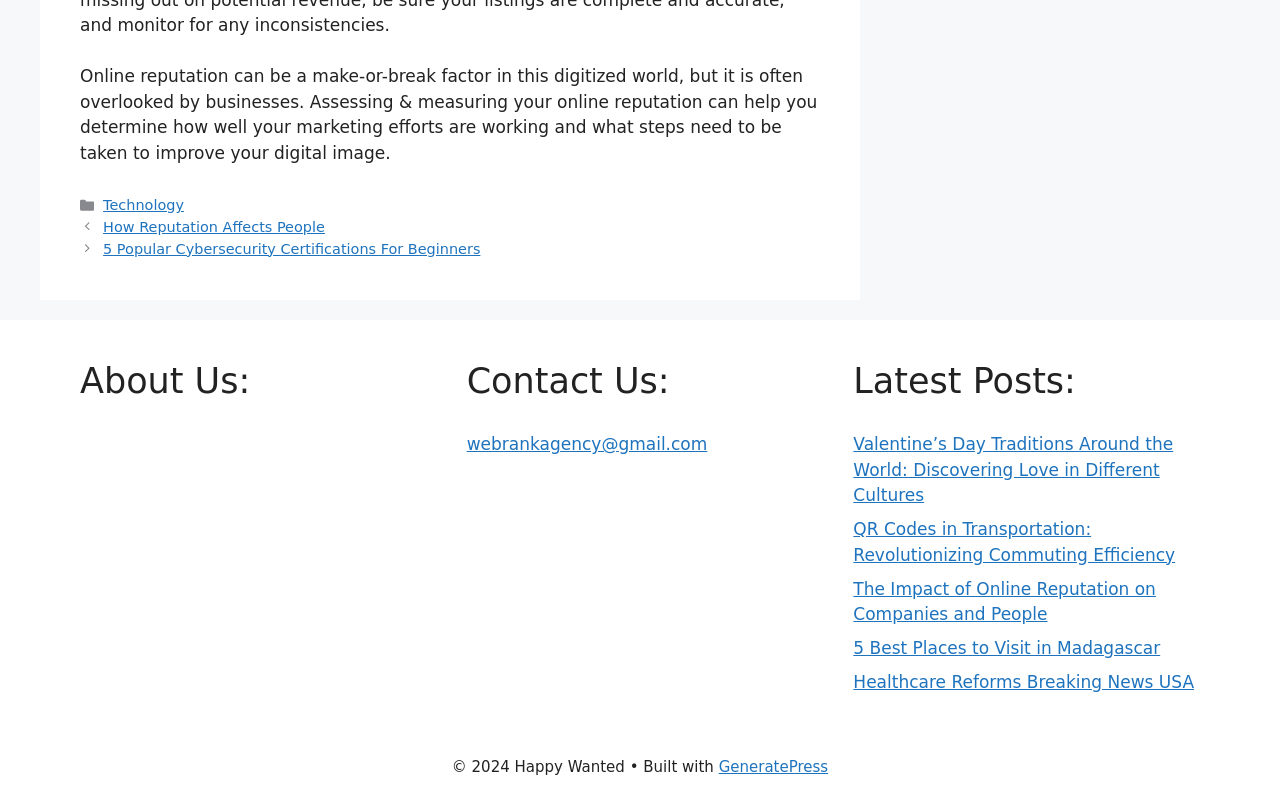Provide the bounding box coordinates for the UI element that is described by this text: "Healthcare Reforms Breaking News USA". The coordinates should be in the form of four float numbers between 0 and 1: [left, top, right, bottom].

[0.667, 0.842, 0.933, 0.867]